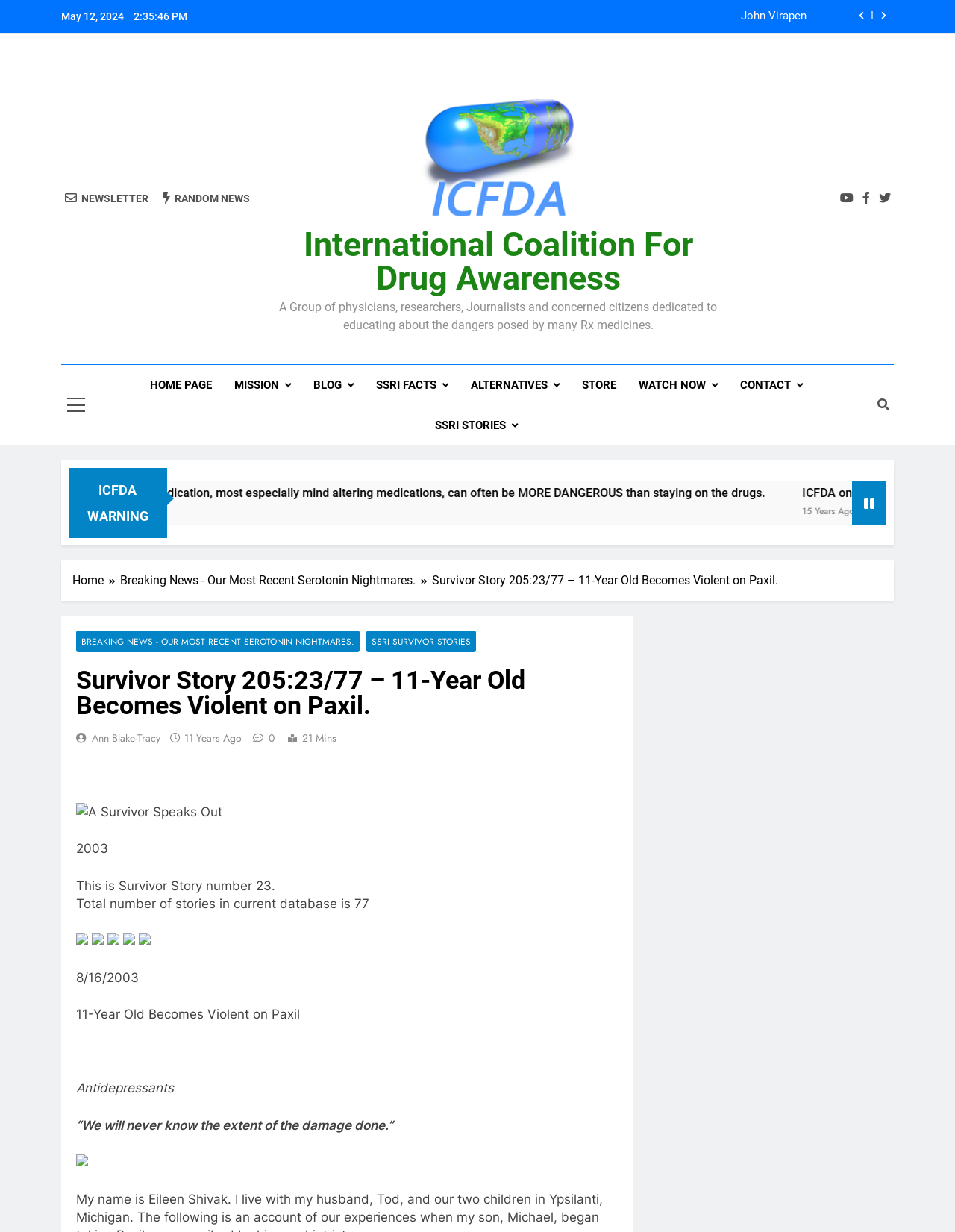Reply to the question with a brief word or phrase: What is the topic of the survivor story?

Antidepressants